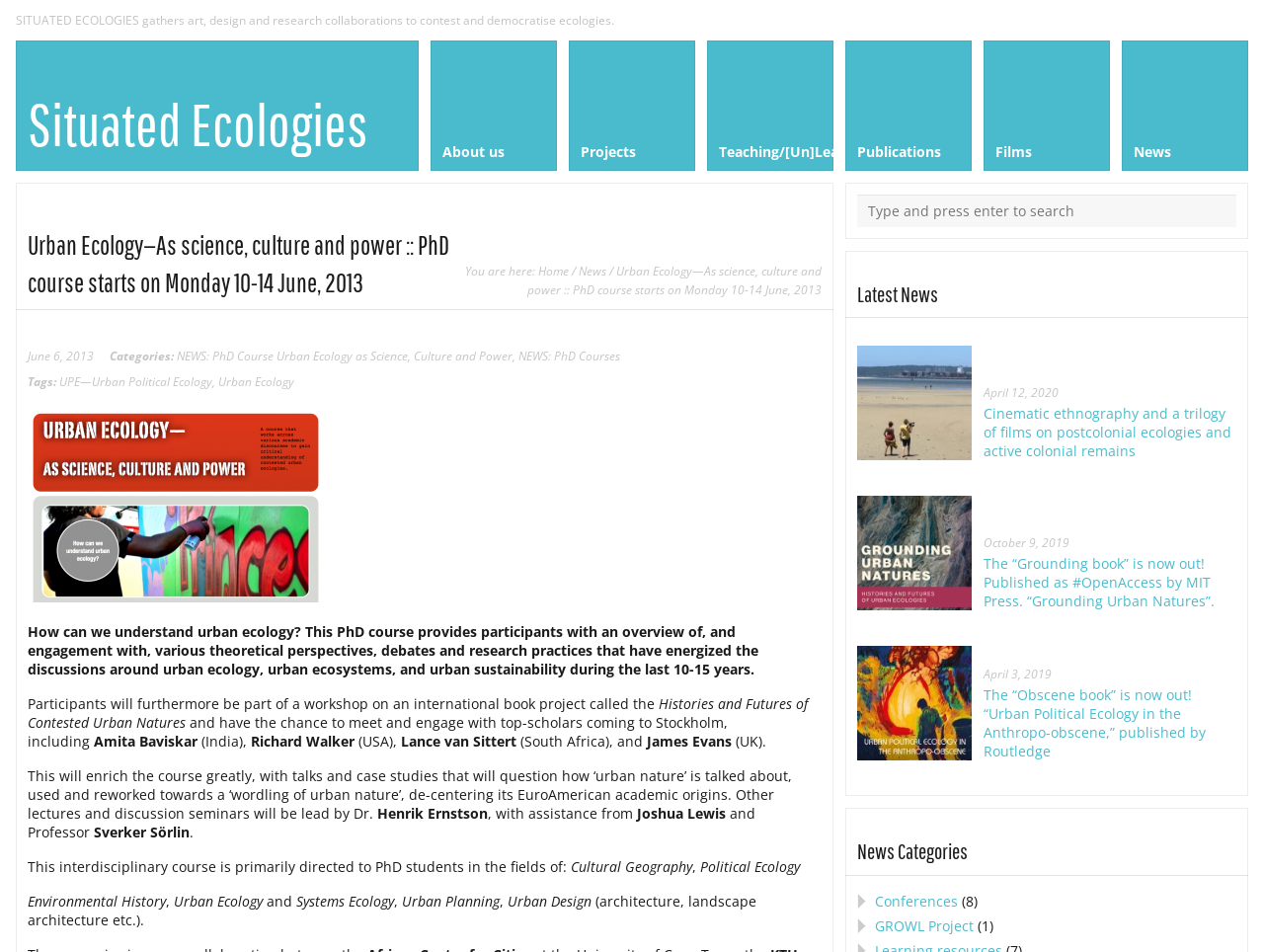Please identify the bounding box coordinates of the clickable area that will allow you to execute the instruction: "View the 'Cinematic ethnography and a trilogy of films on postcolonial ecologies and active colonial remains' news".

[0.778, 0.425, 0.974, 0.484]